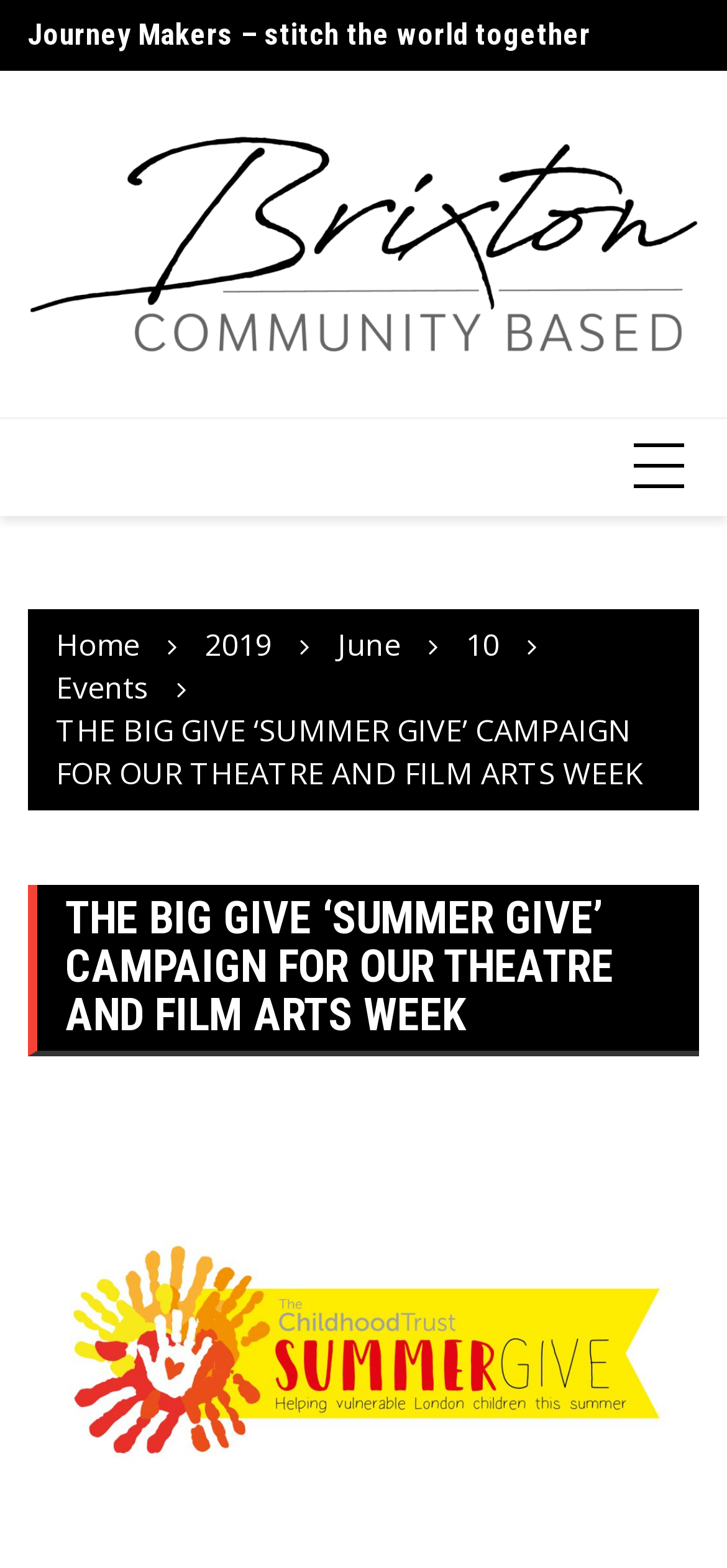Please identify the bounding box coordinates of the area I need to click to accomplish the following instruction: "View the Brixton Community Based logo".

[0.038, 0.08, 0.962, 0.231]